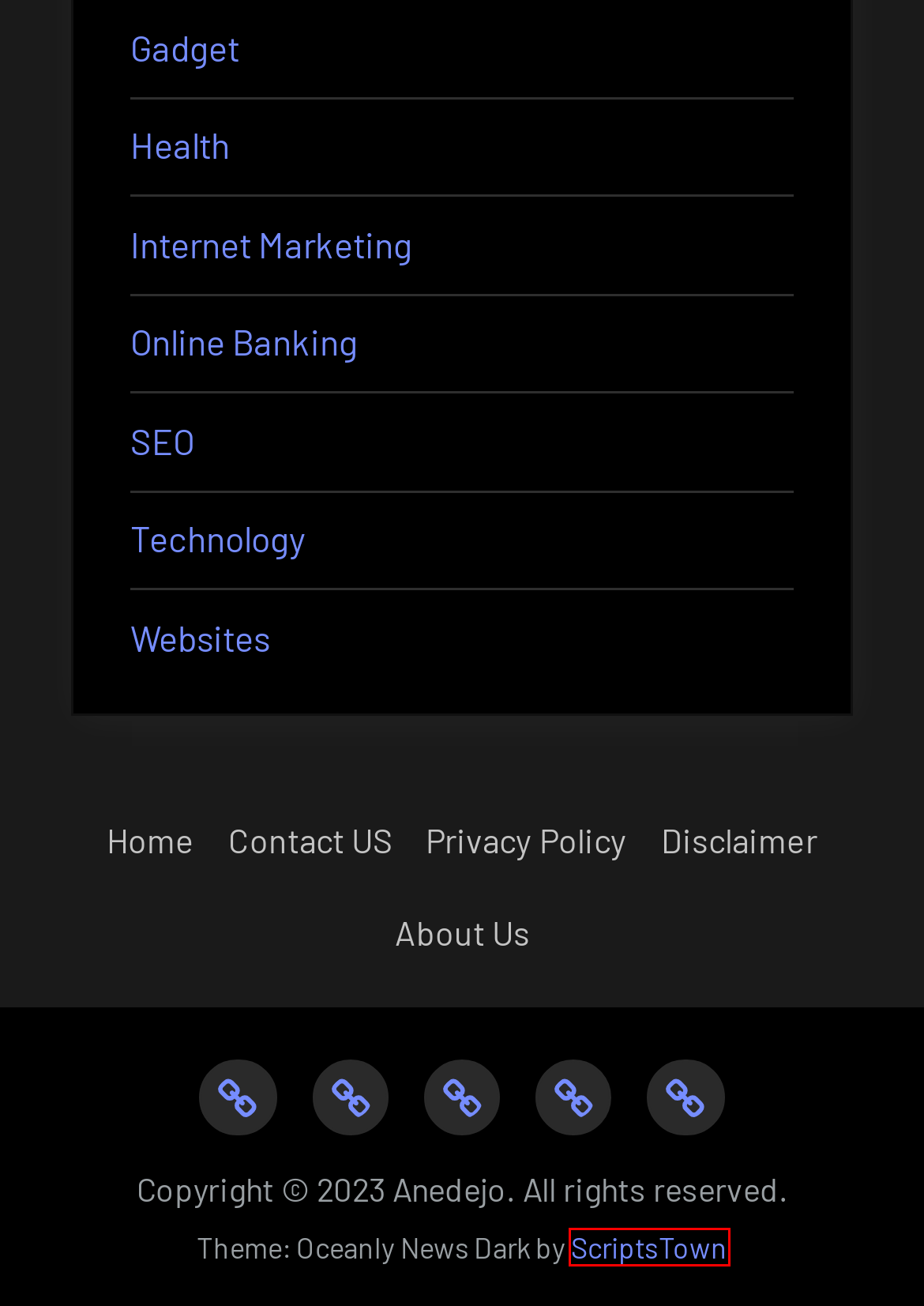Analyze the screenshot of a webpage featuring a red rectangle around an element. Pick the description that best fits the new webpage after interacting with the element inside the red bounding box. Here are the candidates:
A. Internet Marketing - Anedejo
B. SEO - Anedejo
C. ScriptsTown - WordPress Themes, Plugins, and Tutorials
D. Home - Anedejo
E. About Us - Anedejo
F. Online Banking - Anedejo
G. Disclaimer - Anedejo
H. Websites - Anedejo

C